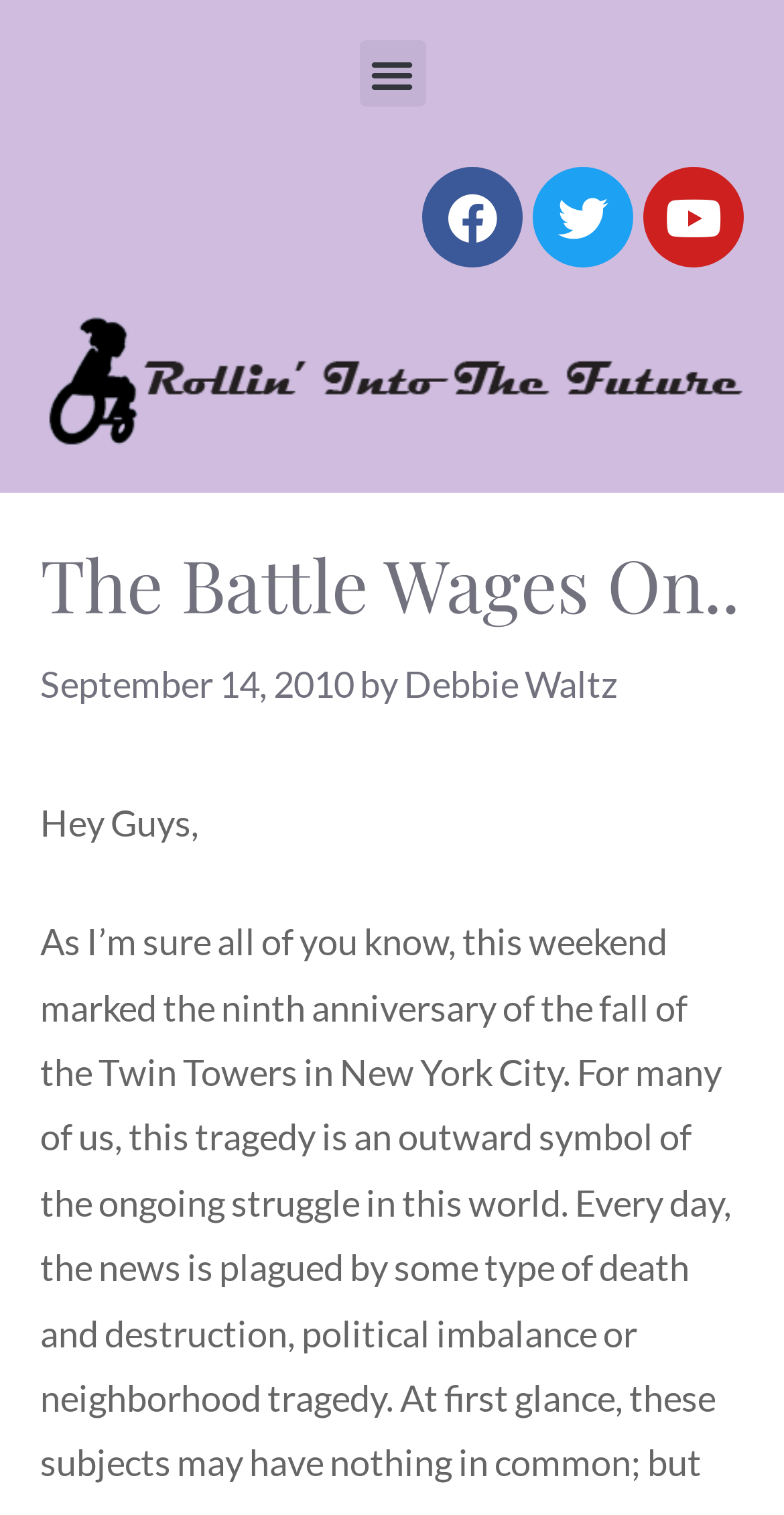Use a single word or phrase to answer the question: Is the menu toggle button expanded?

False